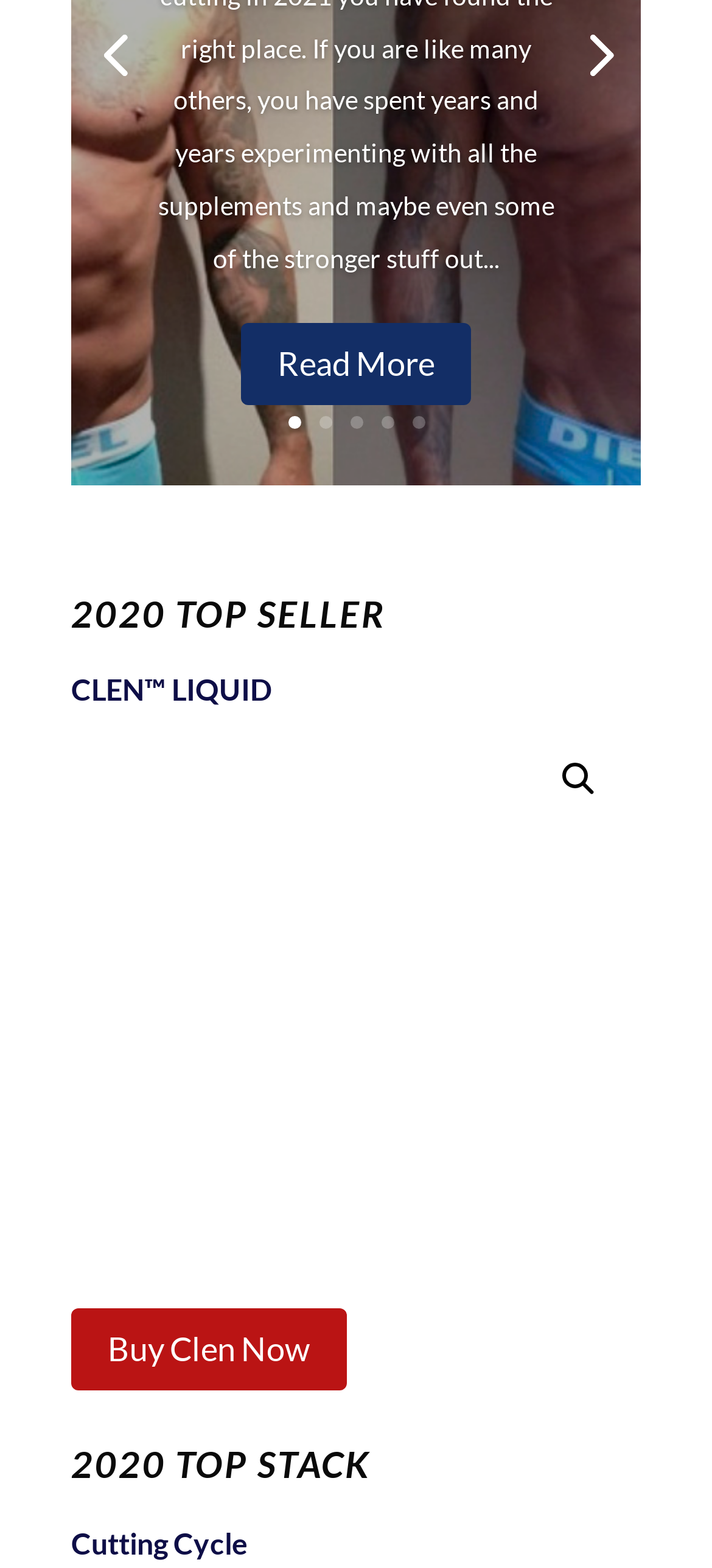Determine the bounding box coordinates of the region that needs to be clicked to achieve the task: "Click the number 4".

[0.1, 0.006, 0.223, 0.062]